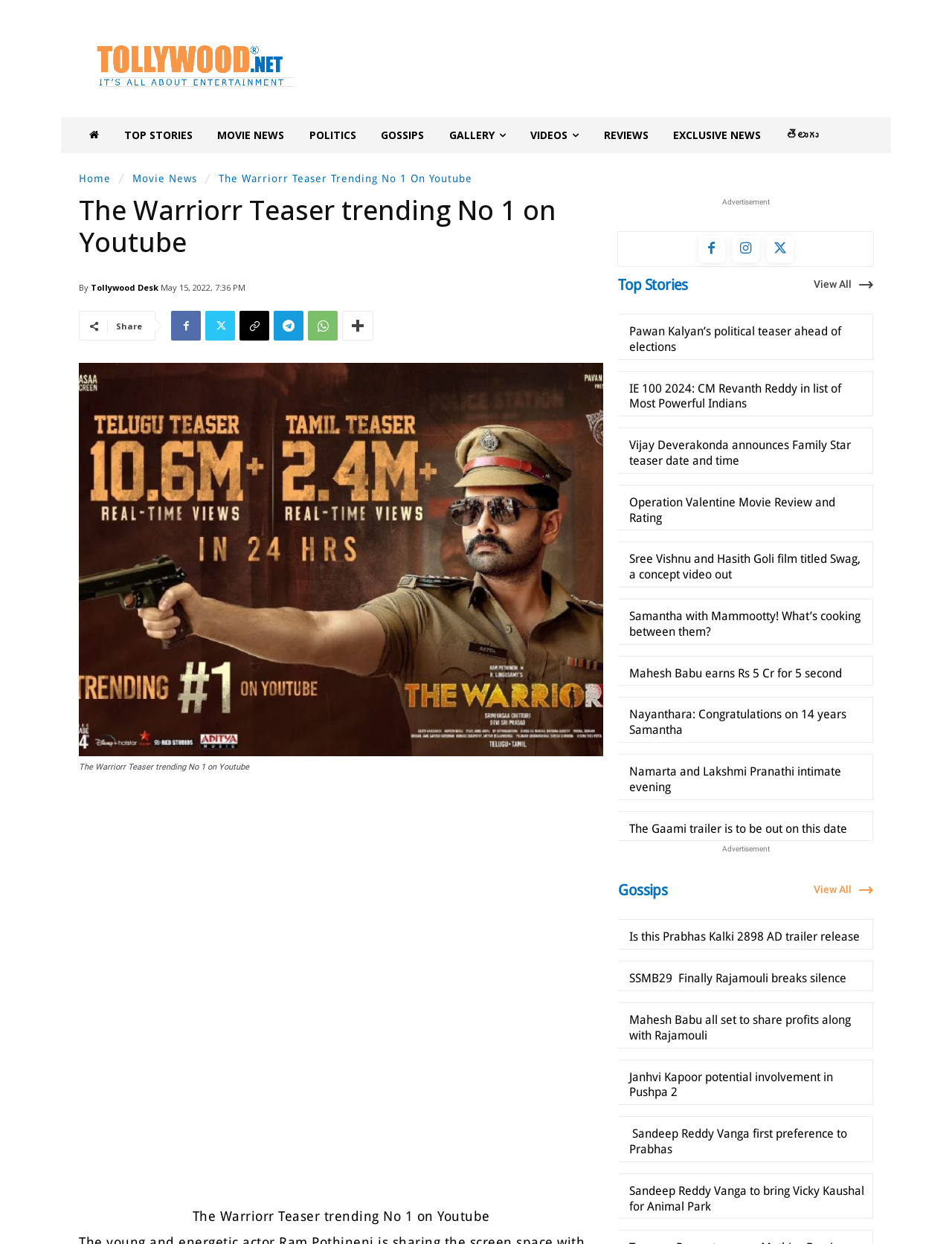Please determine the bounding box coordinates of the element's region to click in order to carry out the following instruction: "View All TOP STORIES". The coordinates should be four float numbers between 0 and 1, i.e., [left, top, right, bottom].

[0.855, 0.221, 0.917, 0.236]